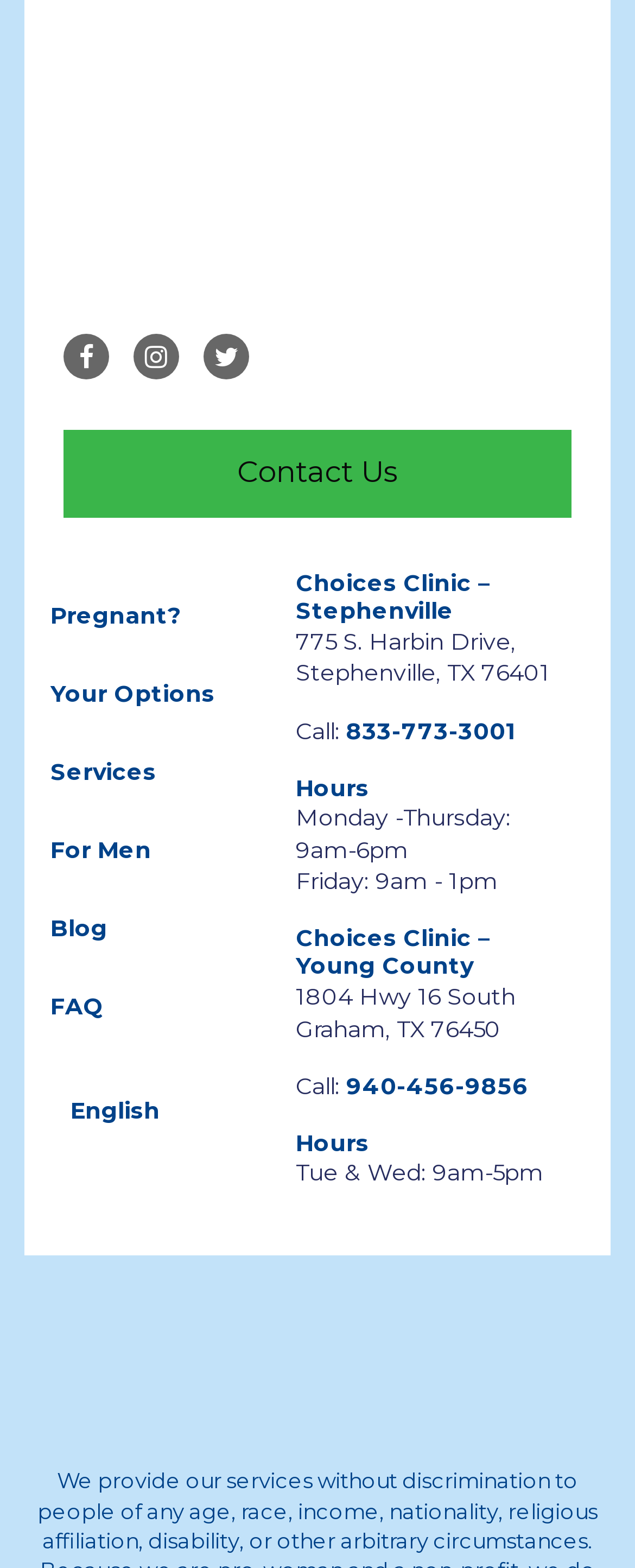Find the bounding box coordinates of the area that needs to be clicked in order to achieve the following instruction: "contact us". The coordinates should be specified as four float numbers between 0 and 1, i.e., [left, top, right, bottom].

[0.1, 0.274, 0.9, 0.33]